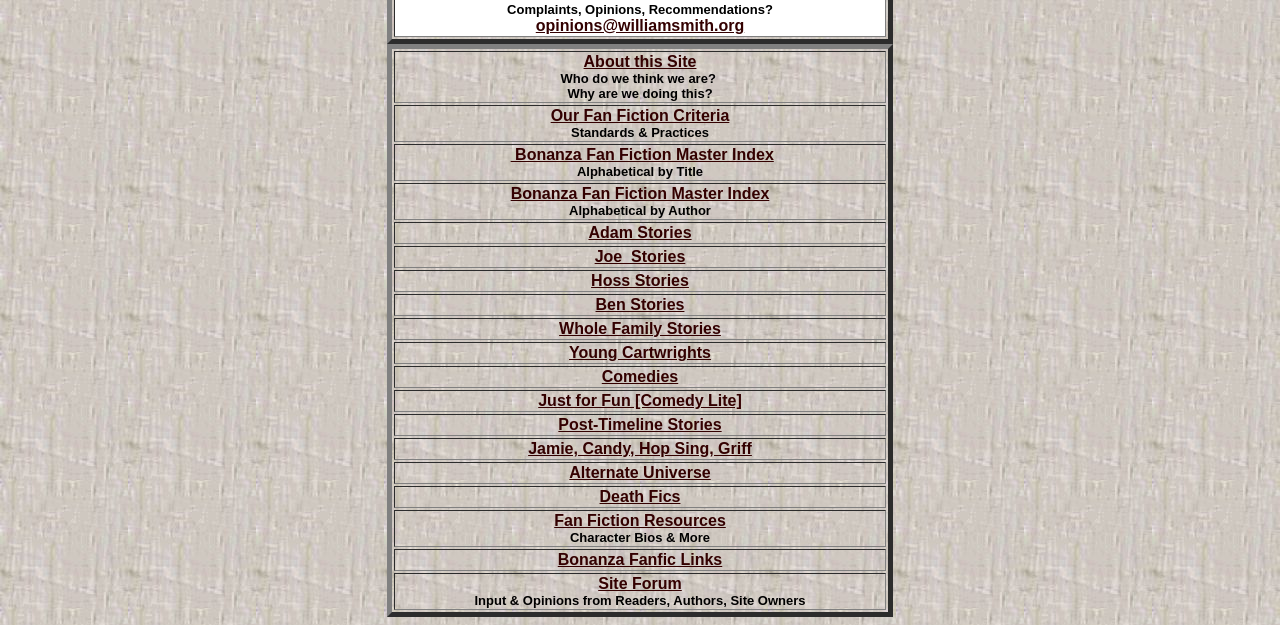Can you identify the bounding box coordinates of the clickable region needed to carry out this instruction: 'Browse Bonanza Fan Fiction Master Index'? The coordinates should be four float numbers within the range of 0 to 1, stated as [left, top, right, bottom].

[0.399, 0.234, 0.605, 0.261]